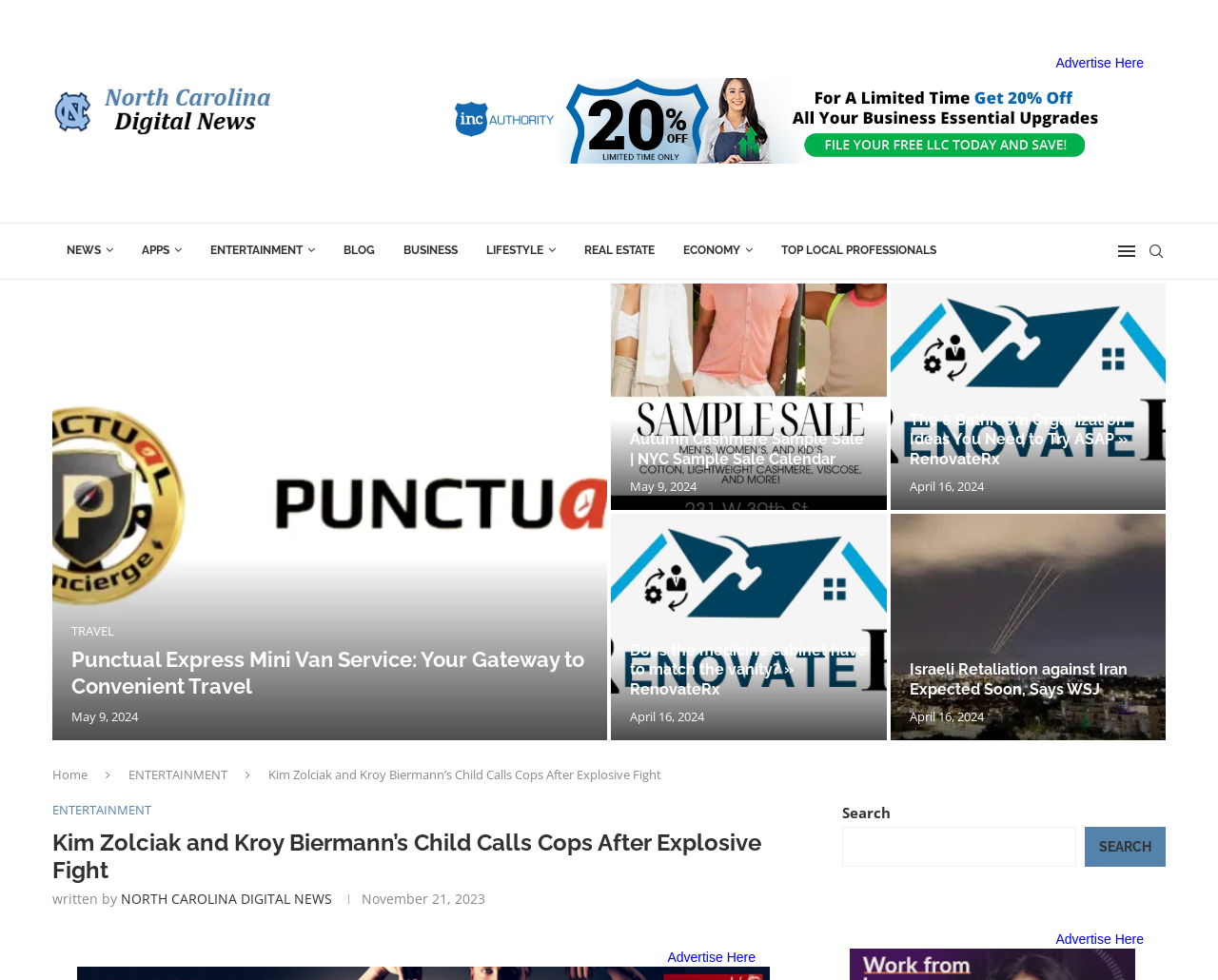Respond to the question below with a single word or phrase:
How many categories are listed in the top menu?

9